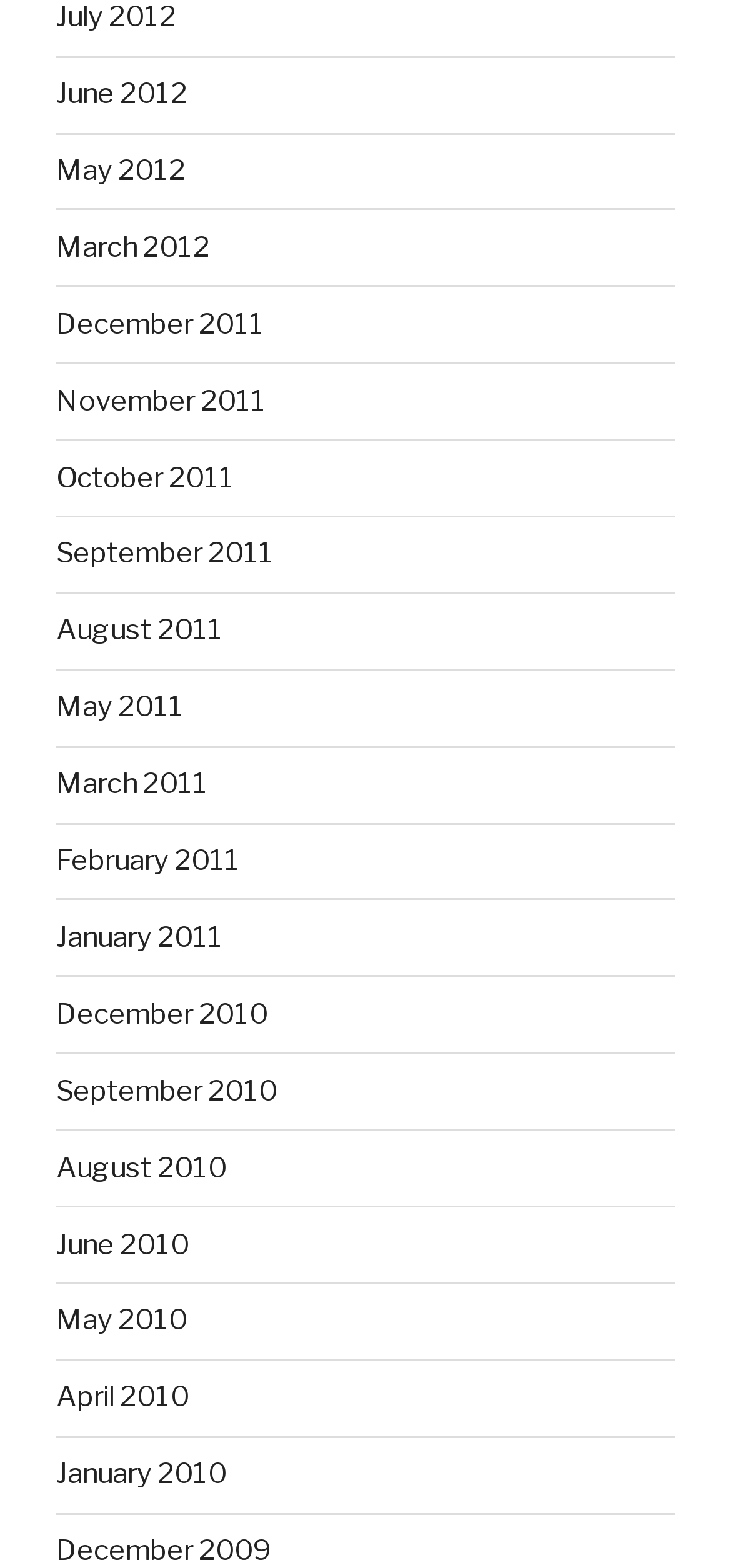How many months are listed in 2012?
Answer the question using a single word or phrase, according to the image.

3